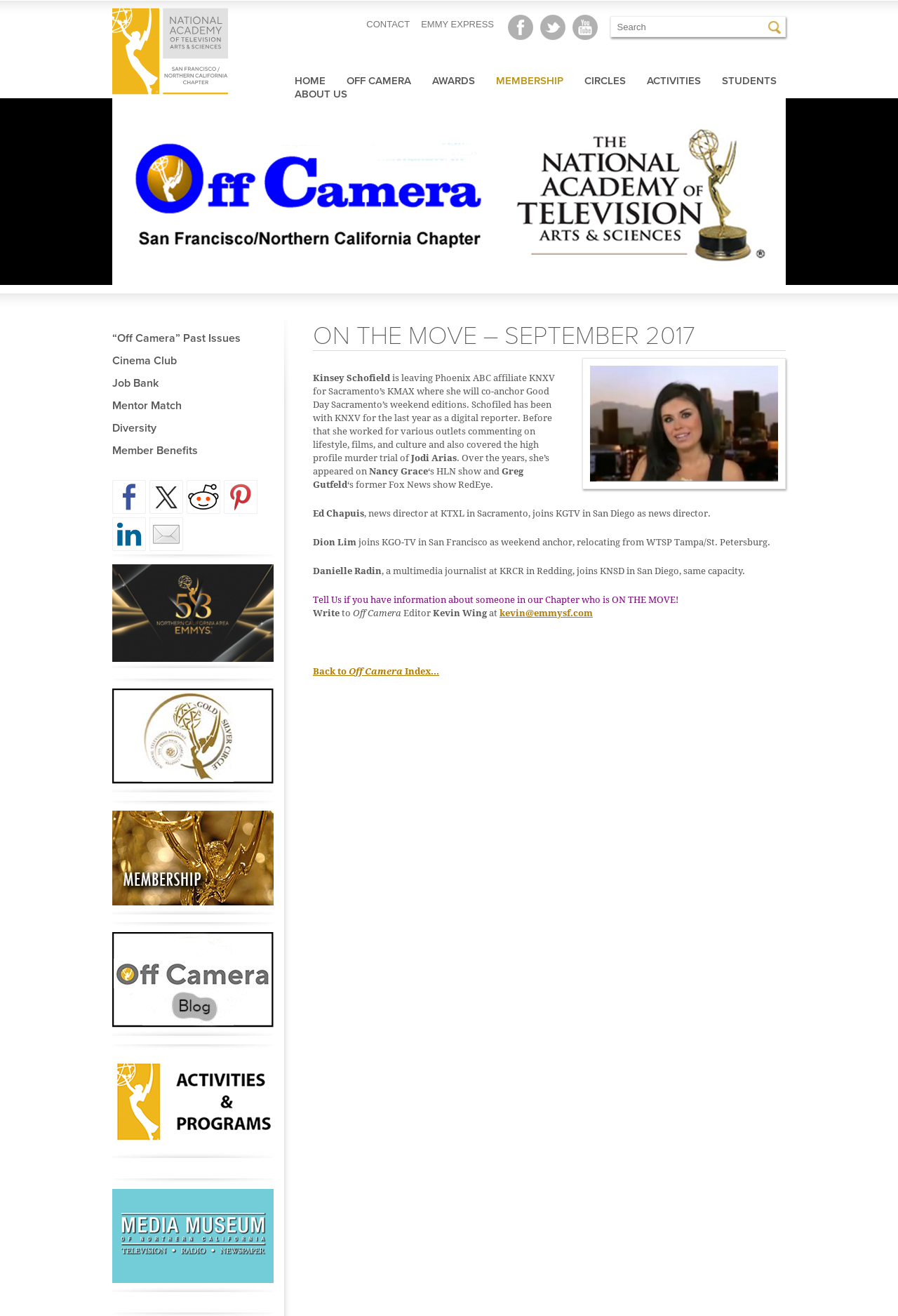Please locate the UI element described by "Back to Off Camera Index…" and provide its bounding box coordinates.

[0.348, 0.506, 0.489, 0.514]